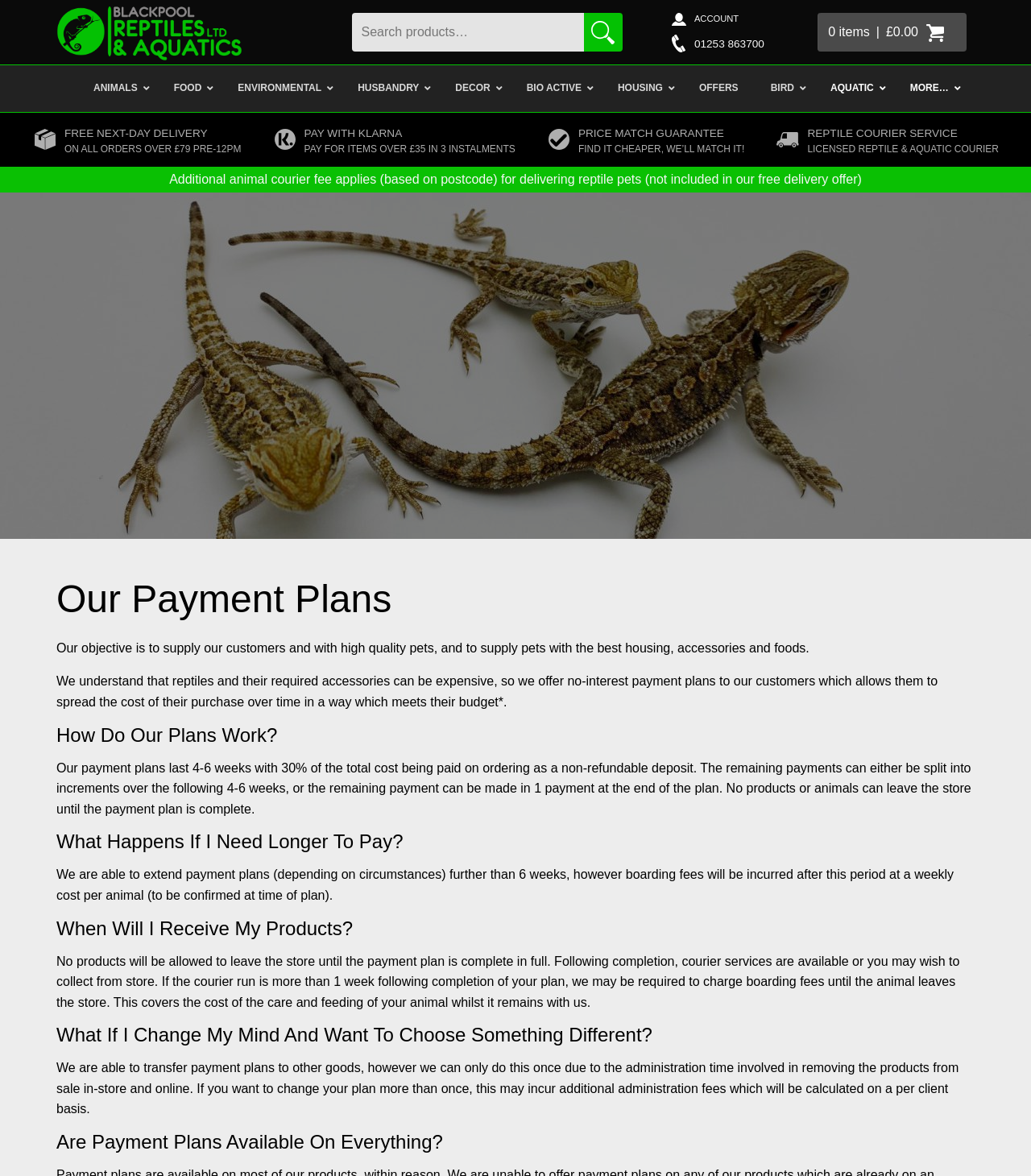Determine the bounding box coordinates of the section to be clicked to follow the instruction: "Learn about reptile courier service". The coordinates should be given as four float numbers between 0 and 1, formatted as [left, top, right, bottom].

[0.752, 0.102, 0.969, 0.133]